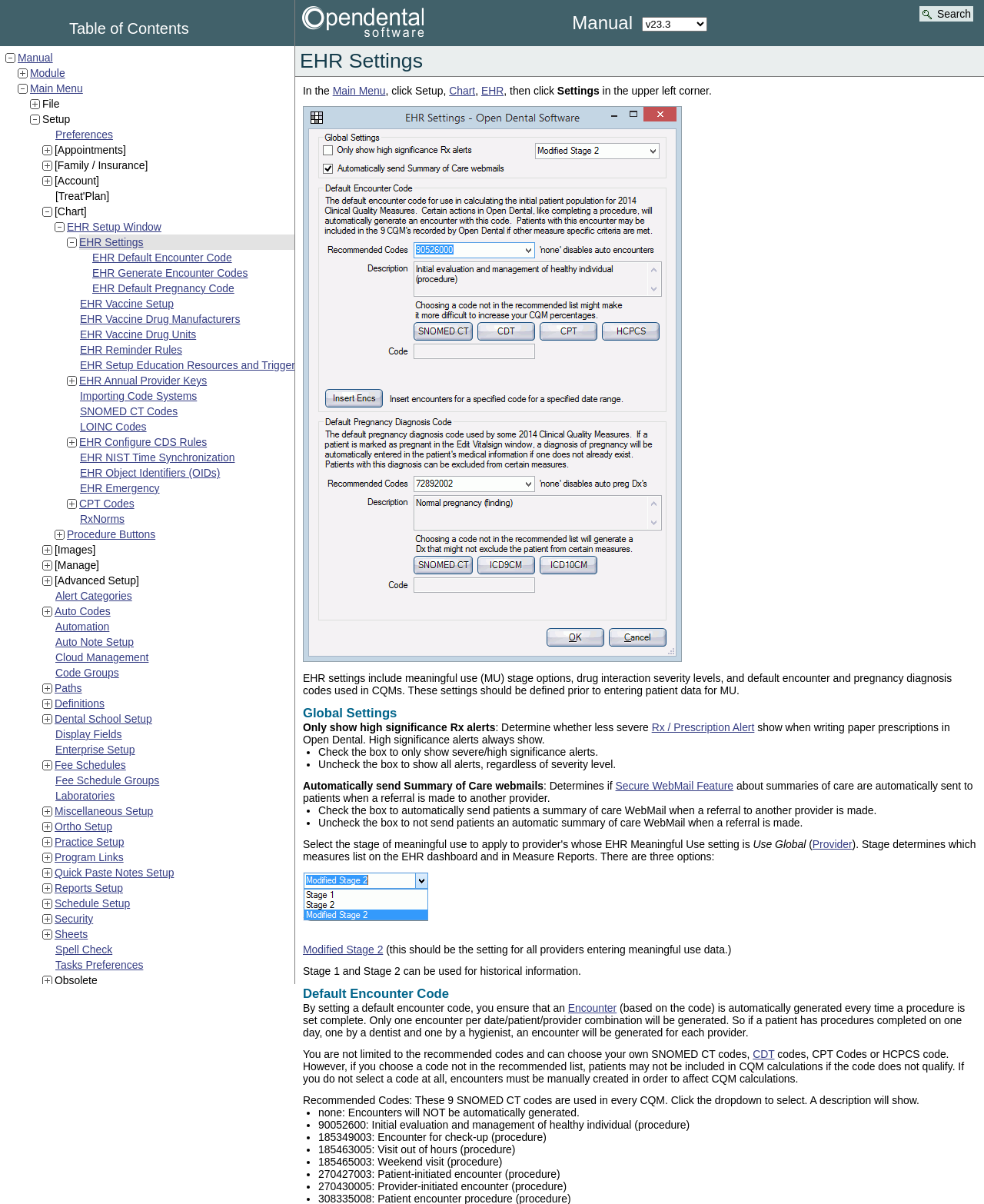Please identify the bounding box coordinates of the element's region that should be clicked to execute the following instruction: "Click on the 'Procedure Buttons' link". The bounding box coordinates must be four float numbers between 0 and 1, i.e., [left, top, right, bottom].

[0.068, 0.439, 0.158, 0.449]